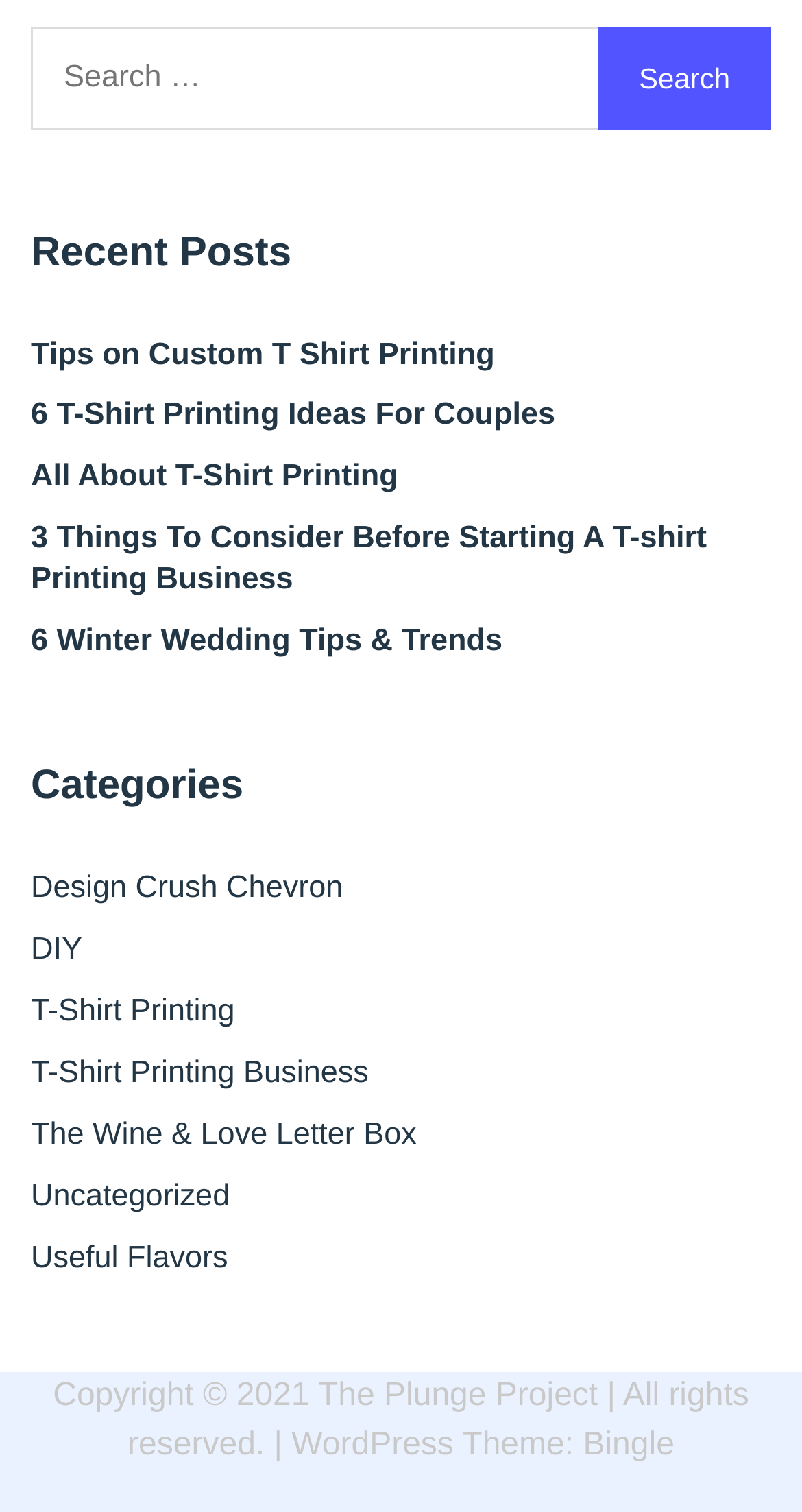Answer the question below using just one word or a short phrase: 
How many recent posts are listed on the webpage?

6